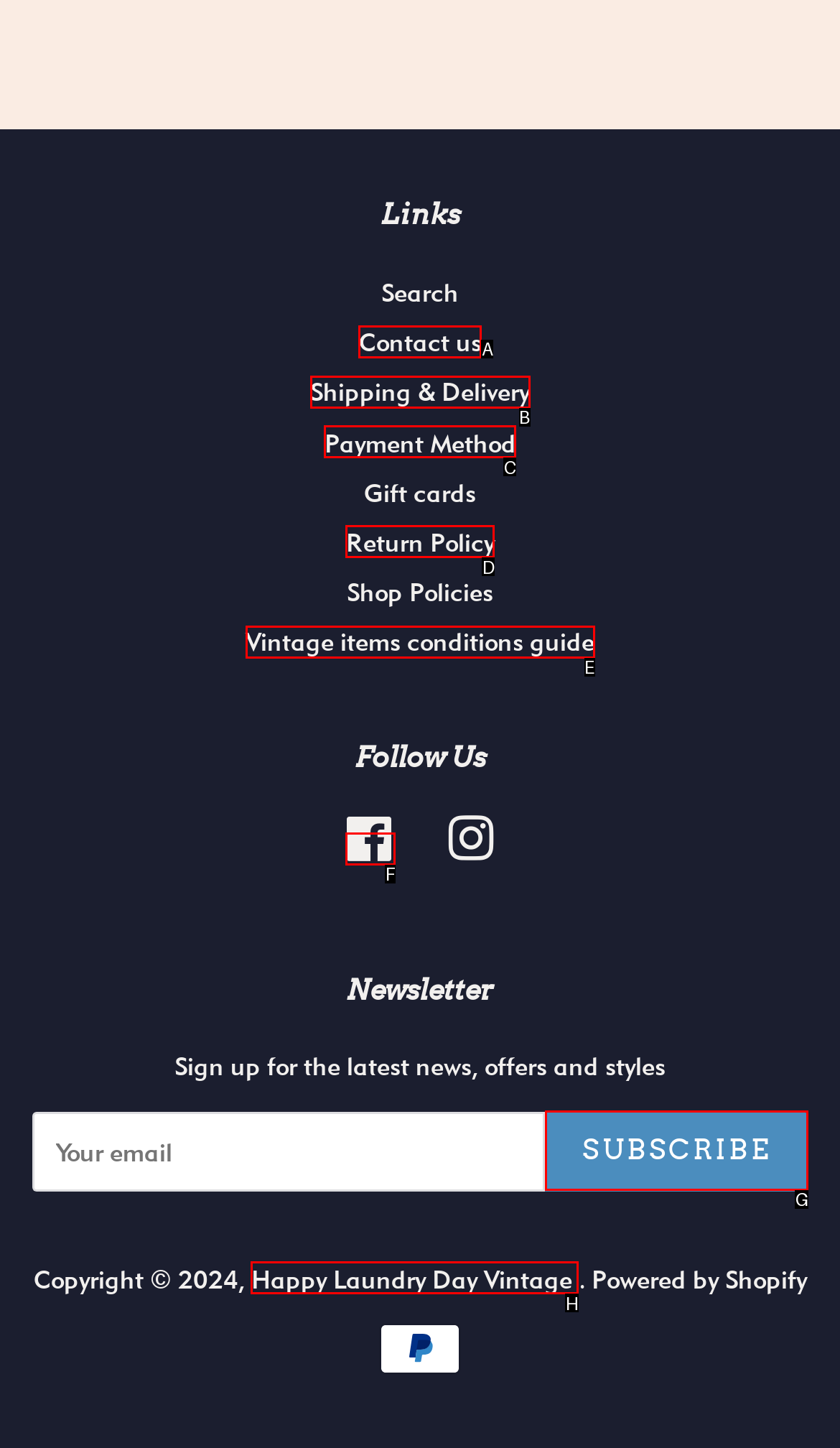Which UI element's letter should be clicked to achieve the task: Subscribe to the newsletter
Provide the letter of the correct choice directly.

G